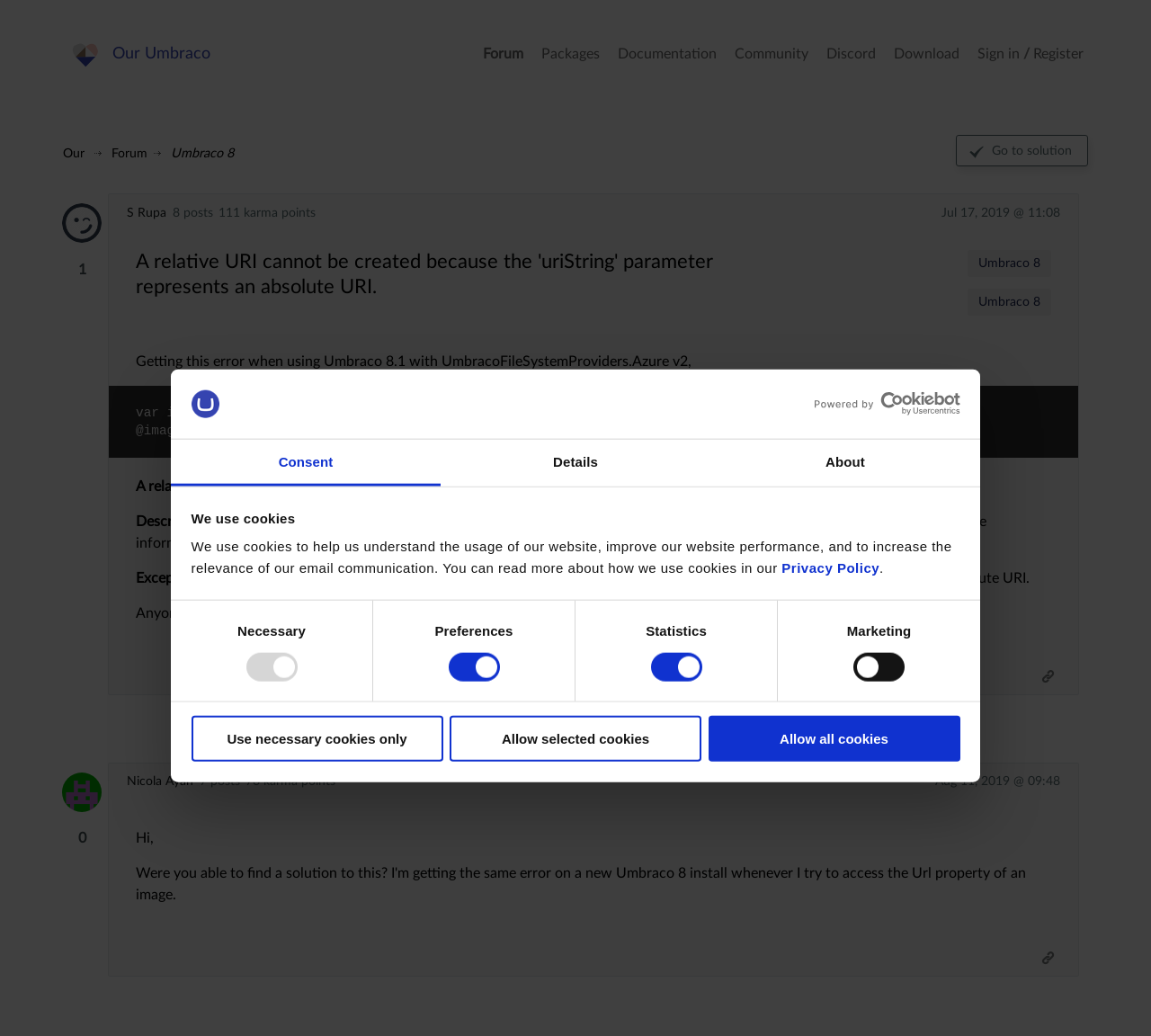What is the purpose of the cookies notification?
From the screenshot, provide a brief answer in one word or phrase.

To inform users about cookie usage